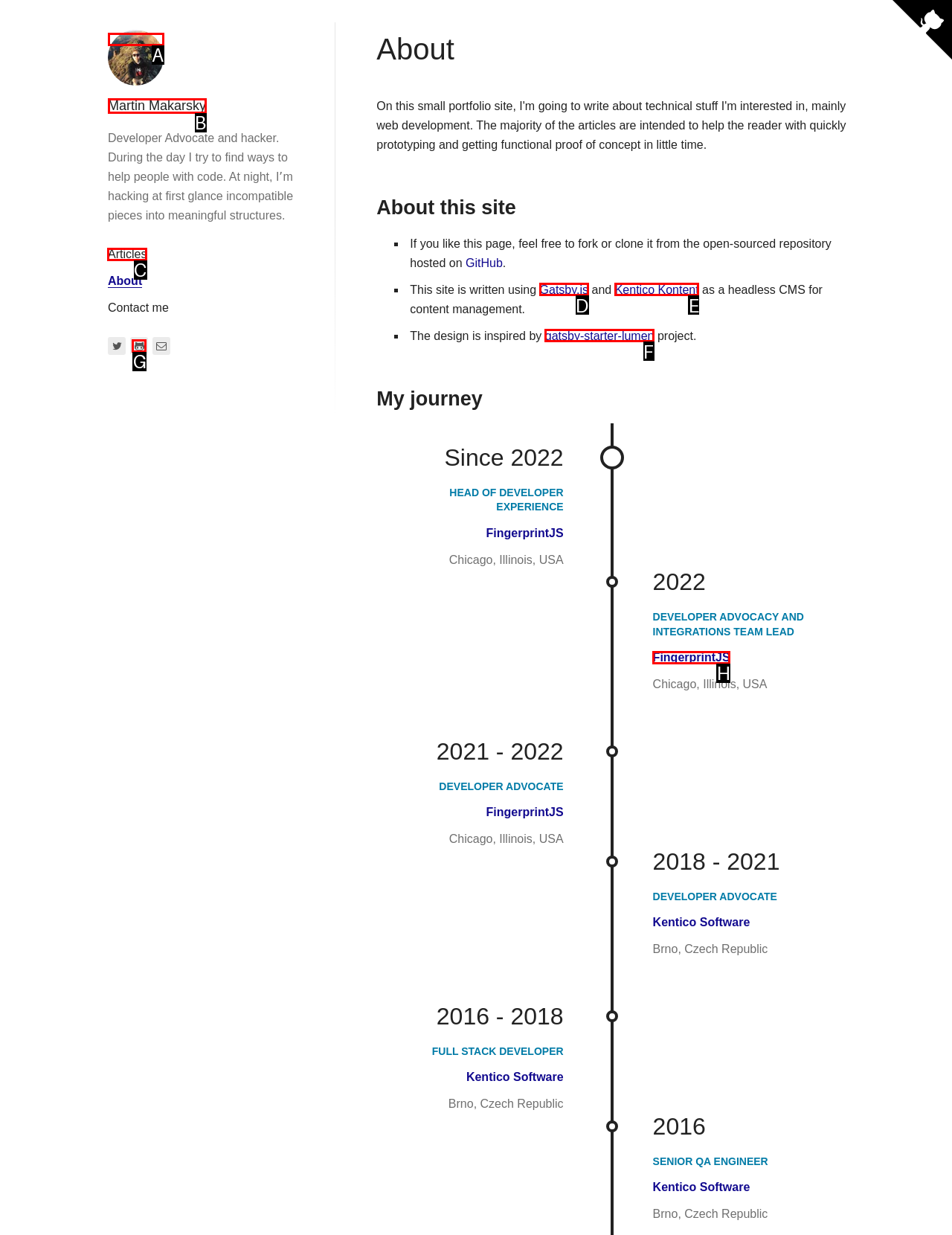Indicate the HTML element to be clicked to accomplish this task: View articles Respond using the letter of the correct option.

C